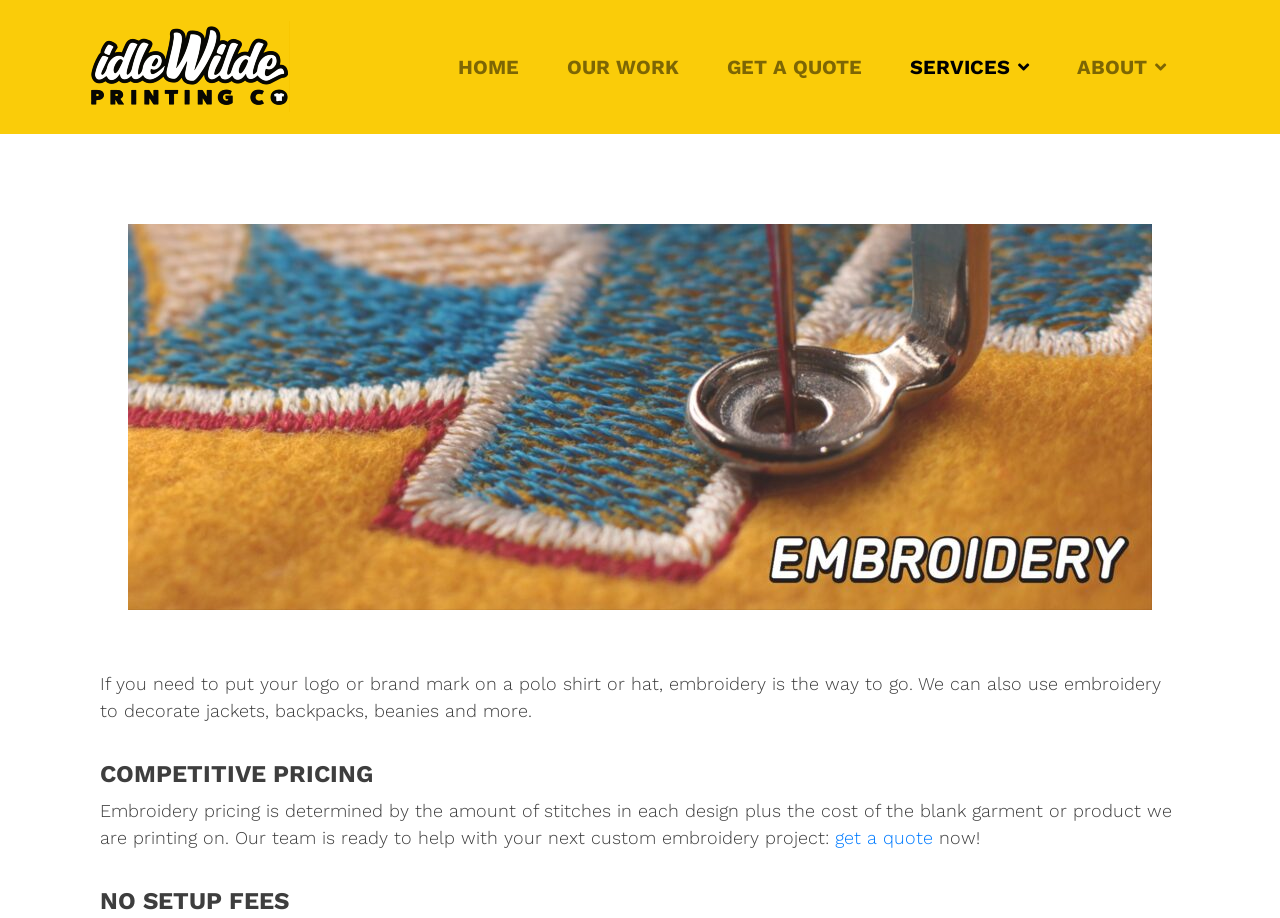What is the purpose of embroidery?
From the screenshot, provide a brief answer in one word or phrase.

to put logo or brand mark